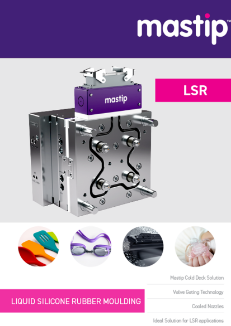Give a short answer using one word or phrase for the question:
What is the focus of the presentation?

Liquid Silicone Rubber Moulding